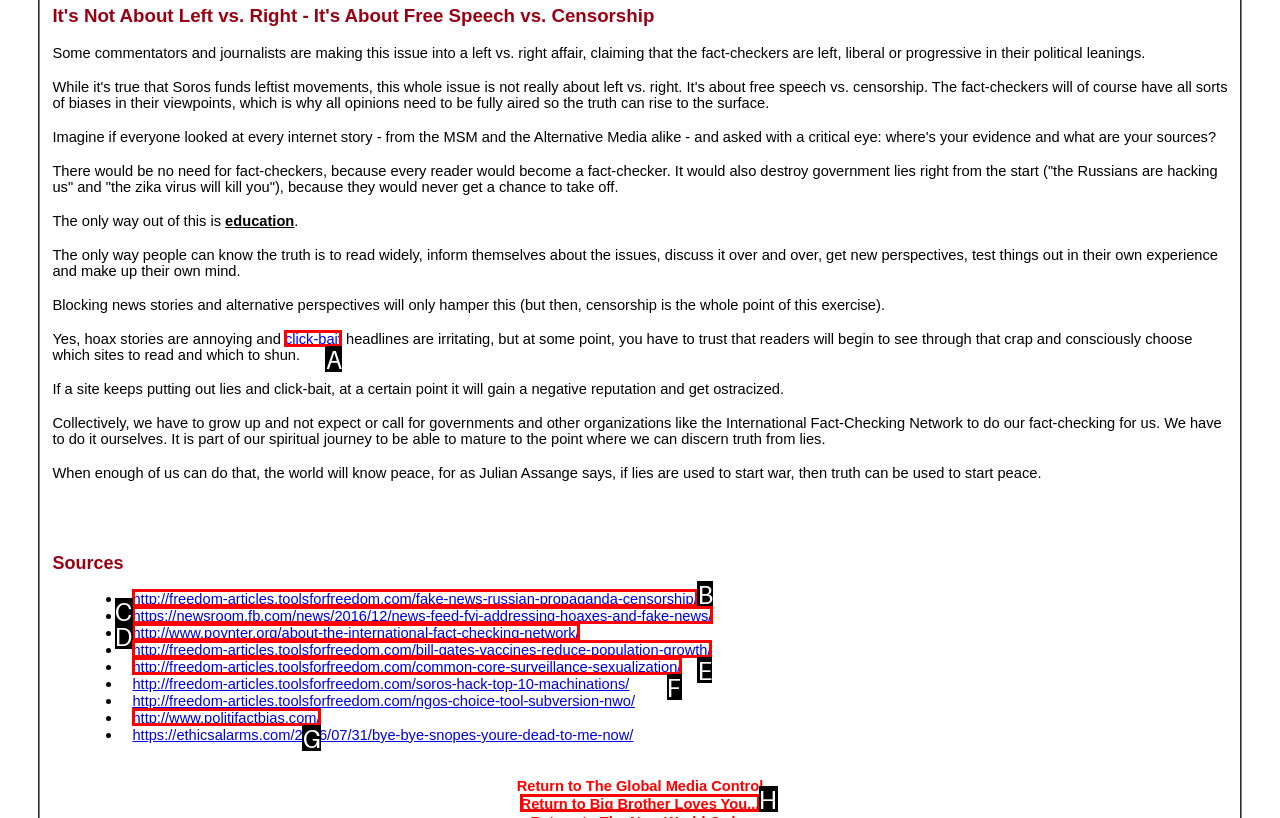Identify the matching UI element based on the description: http://freedom-articles.toolsforfreedom.com/fake-news-russian-propaganda-censorship/
Reply with the letter from the available choices.

B